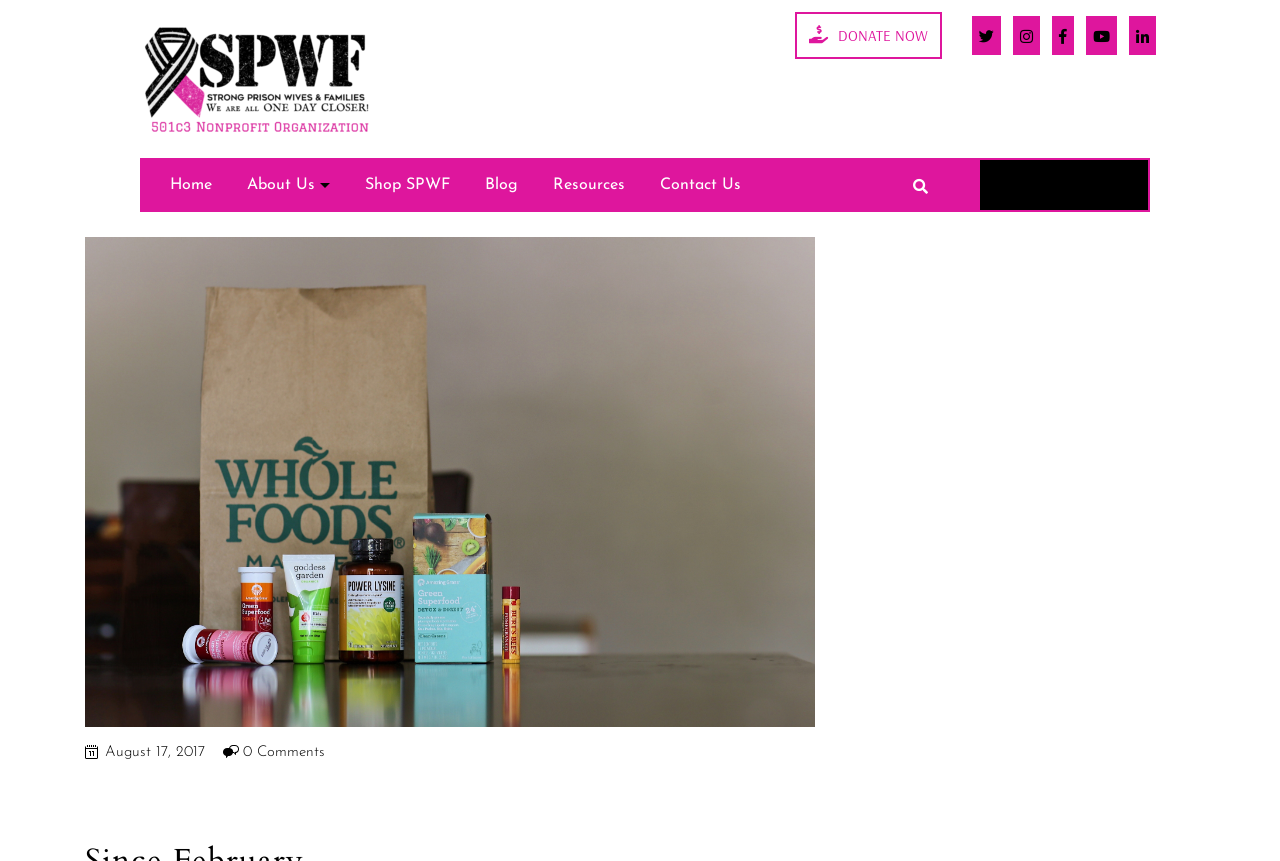Please identify the coordinates of the bounding box for the clickable region that will accomplish this instruction: "Visit the 'Shop SPWF' page".

[0.285, 0.201, 0.352, 0.229]